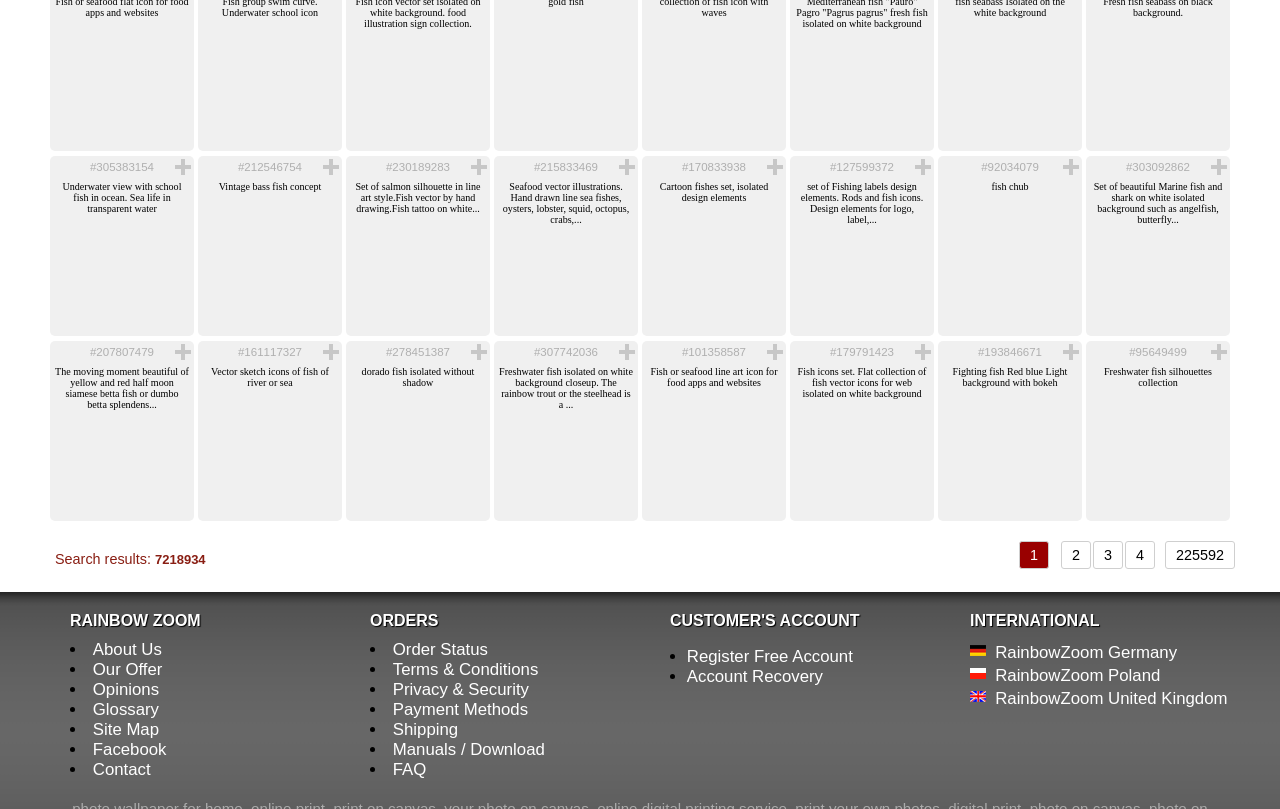Provide the bounding box coordinates of the HTML element this sentence describes: "Account Recovery".

[0.537, 0.824, 0.643, 0.848]